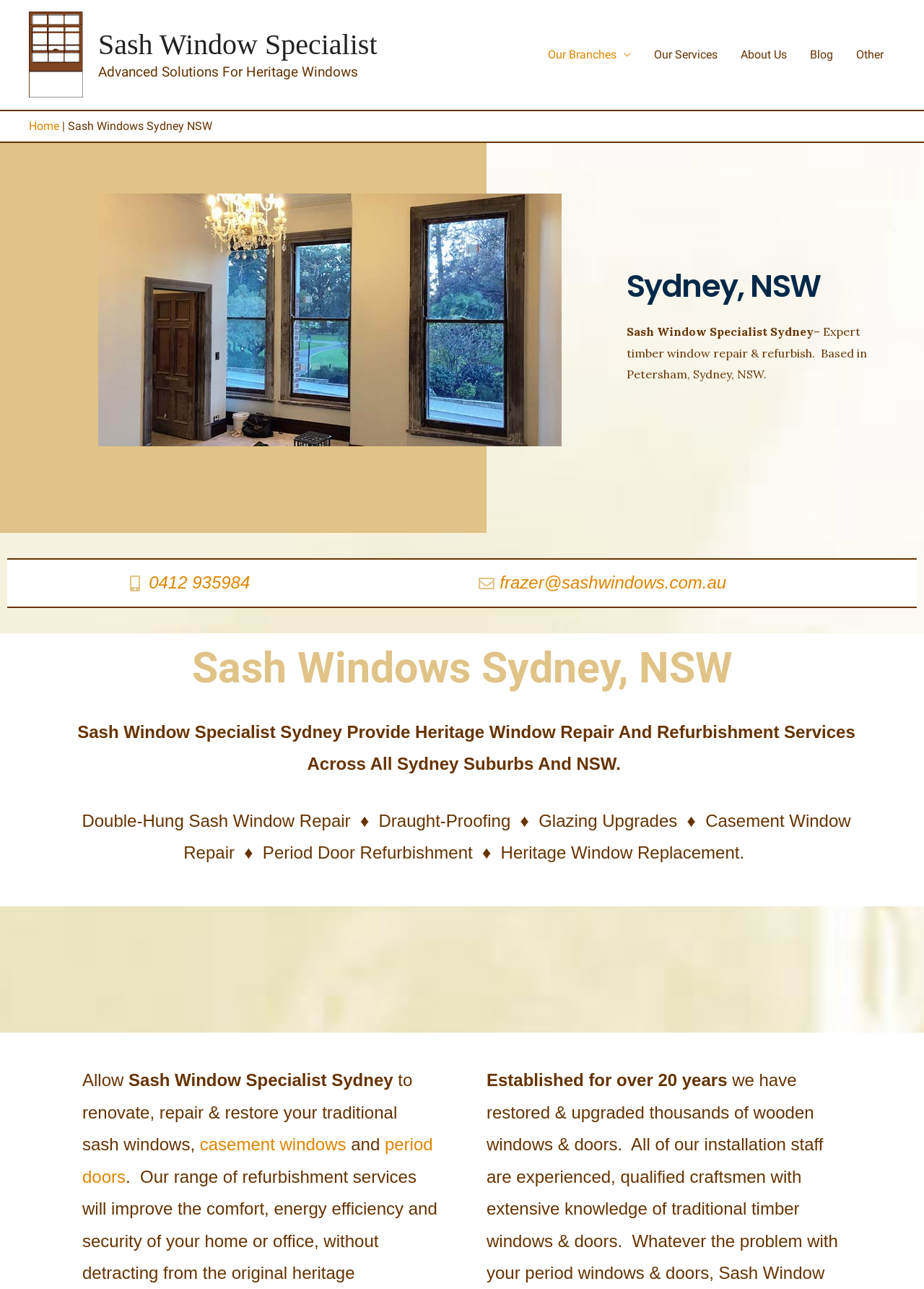Locate the bounding box of the user interface element based on this description: "frazer@sashwindows.com.au".

[0.364, 0.44, 0.937, 0.465]